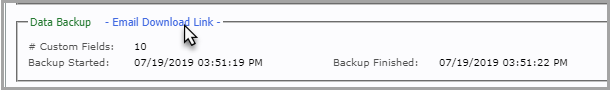Does the layout of the 'Data Backup' section appear organized?
Based on the image, provide a one-word or brief-phrase response.

Yes